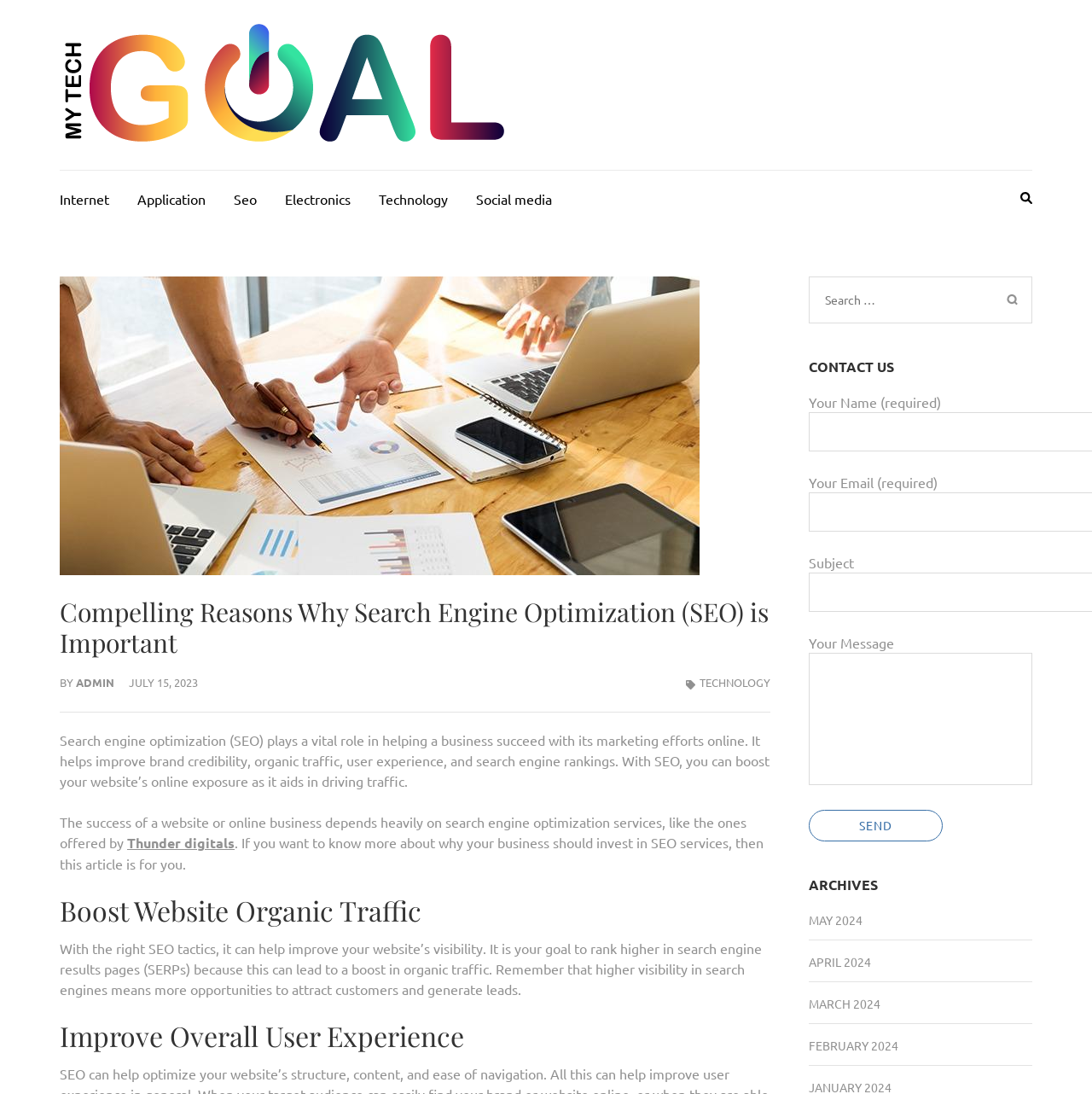Specify the bounding box coordinates of the element's area that should be clicked to execute the given instruction: "Search for something". The coordinates should be four float numbers between 0 and 1, i.e., [left, top, right, bottom].

[0.755, 0.264, 0.888, 0.283]